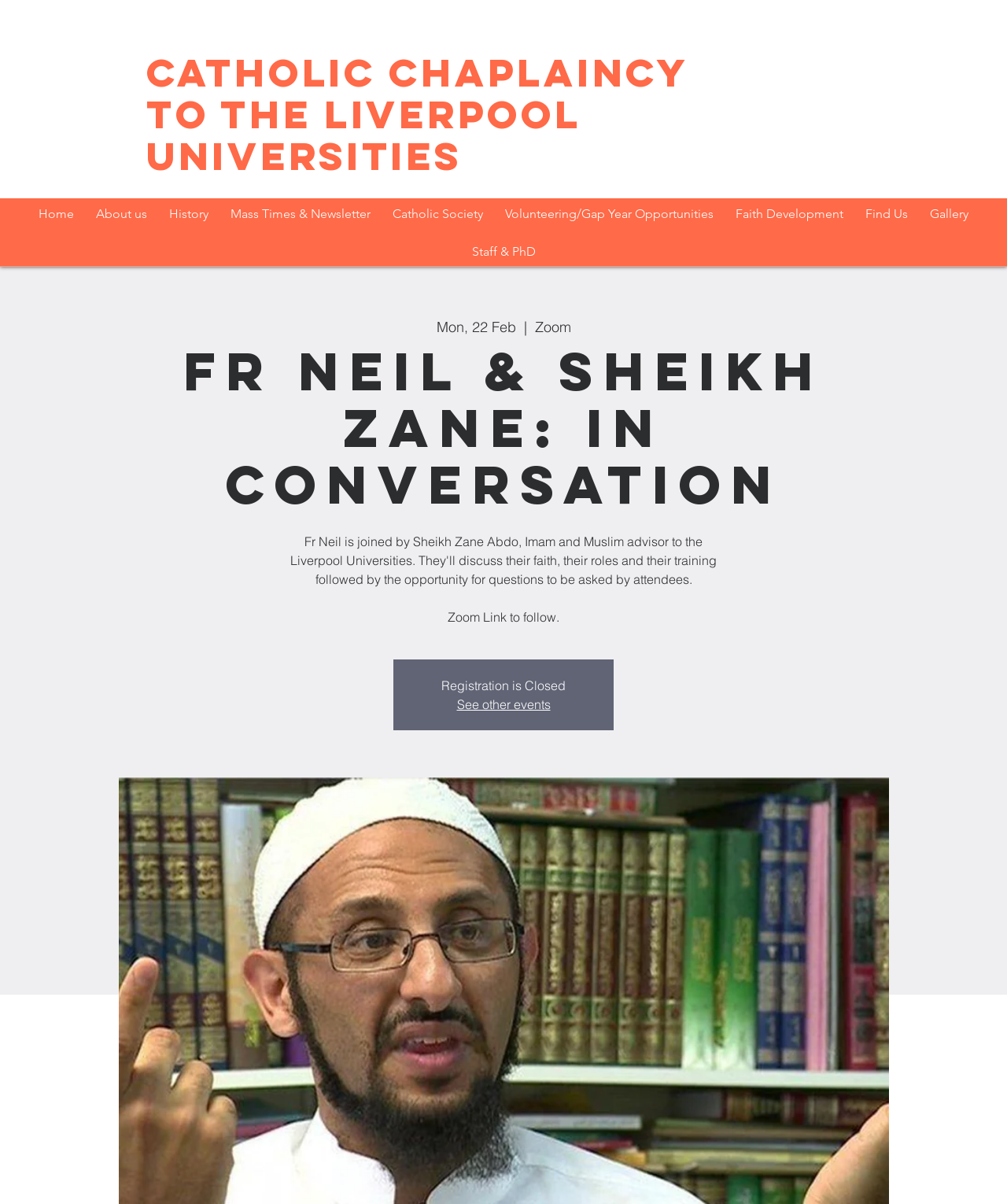Specify the bounding box coordinates of the element's area that should be clicked to execute the given instruction: "Learn more about UAV/Drone Rules". The coordinates should be four float numbers between 0 and 1, i.e., [left, top, right, bottom].

None